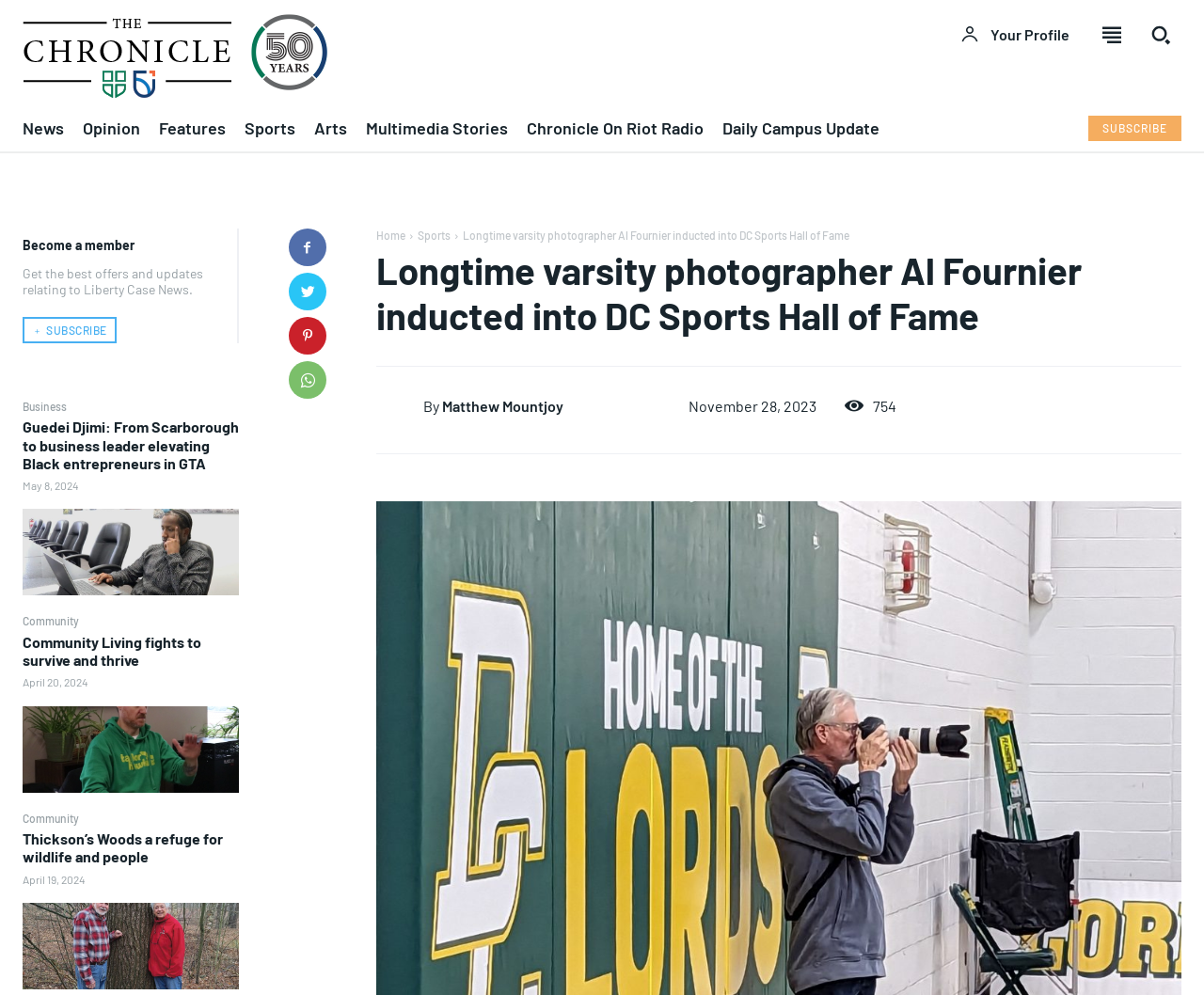Specify the bounding box coordinates of the area to click in order to follow the given instruction: "Read news articles."

[0.713, 0.335, 0.762, 0.363]